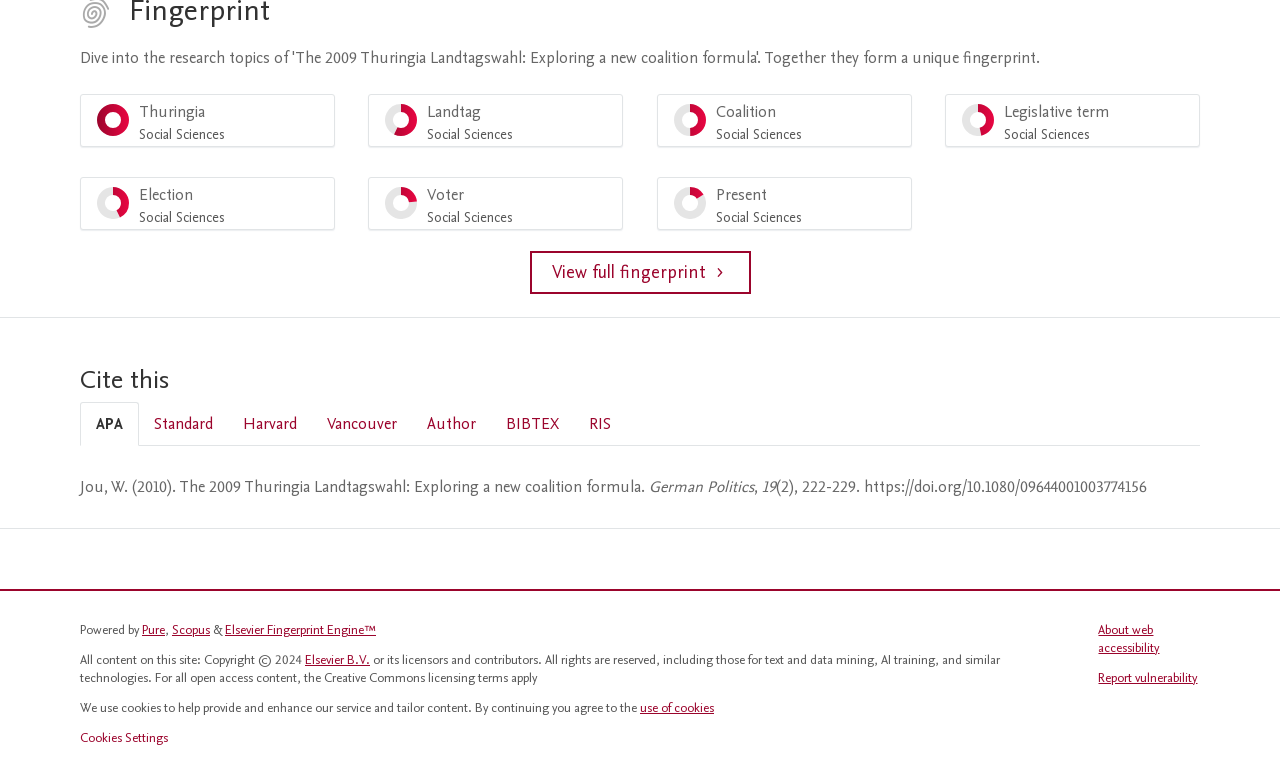Answer the question using only a single word or phrase: 
What is the name of the author of the cited research?

Jou, W.